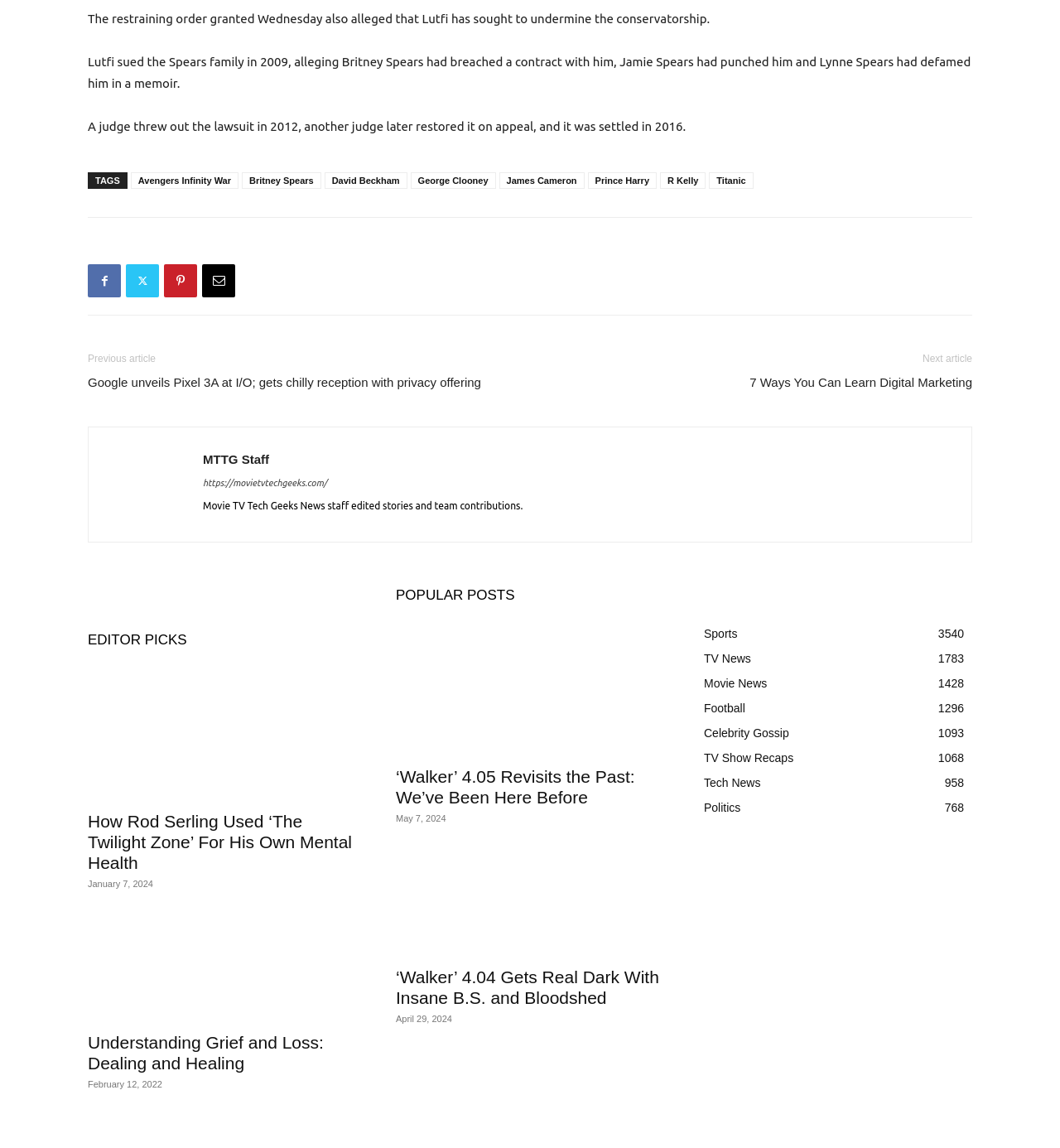Provide your answer to the question using just one word or phrase: What is the title of the section below the footer section?

EDITOR PICKS